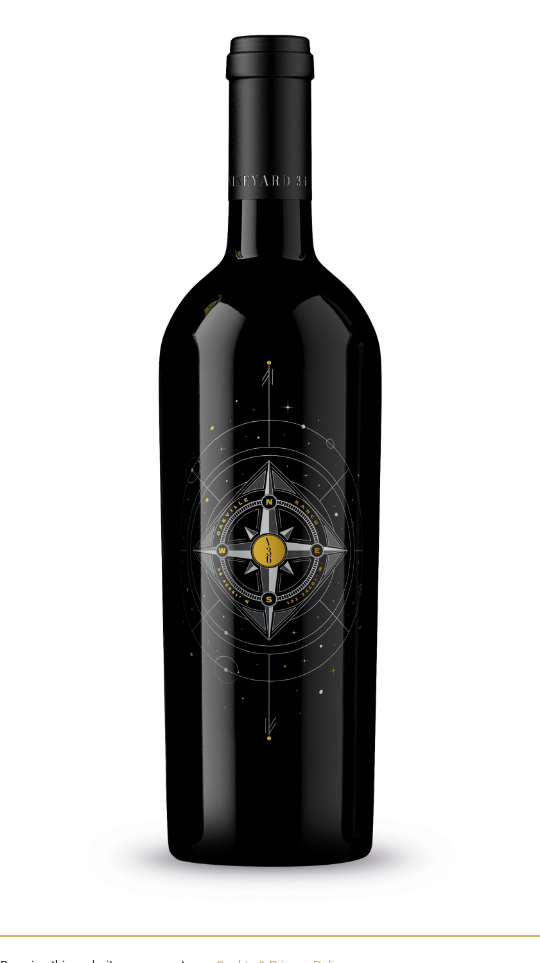Give a concise answer using only one word or phrase for this question:
What is the central design element on the wine bottle label?

Compass-inspired graphic